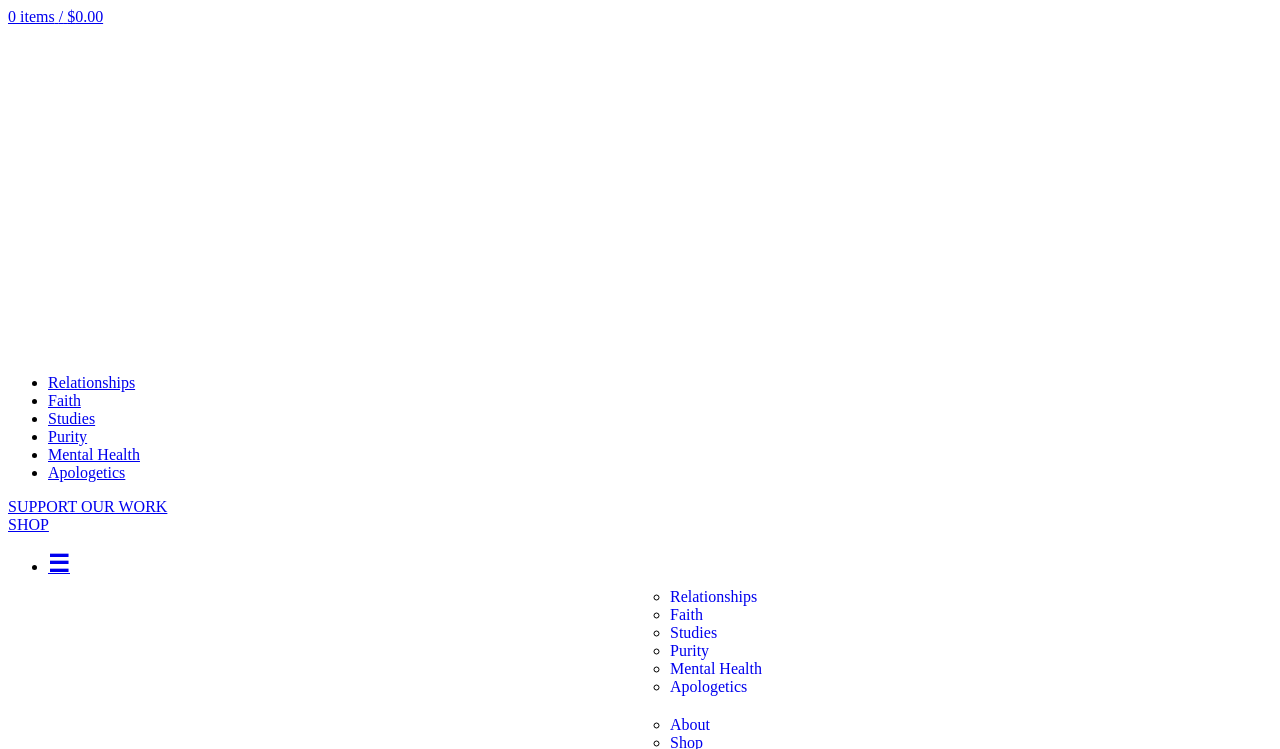Identify the bounding box of the UI element that matches this description: "0 items / $0.00".

[0.006, 0.011, 0.081, 0.033]